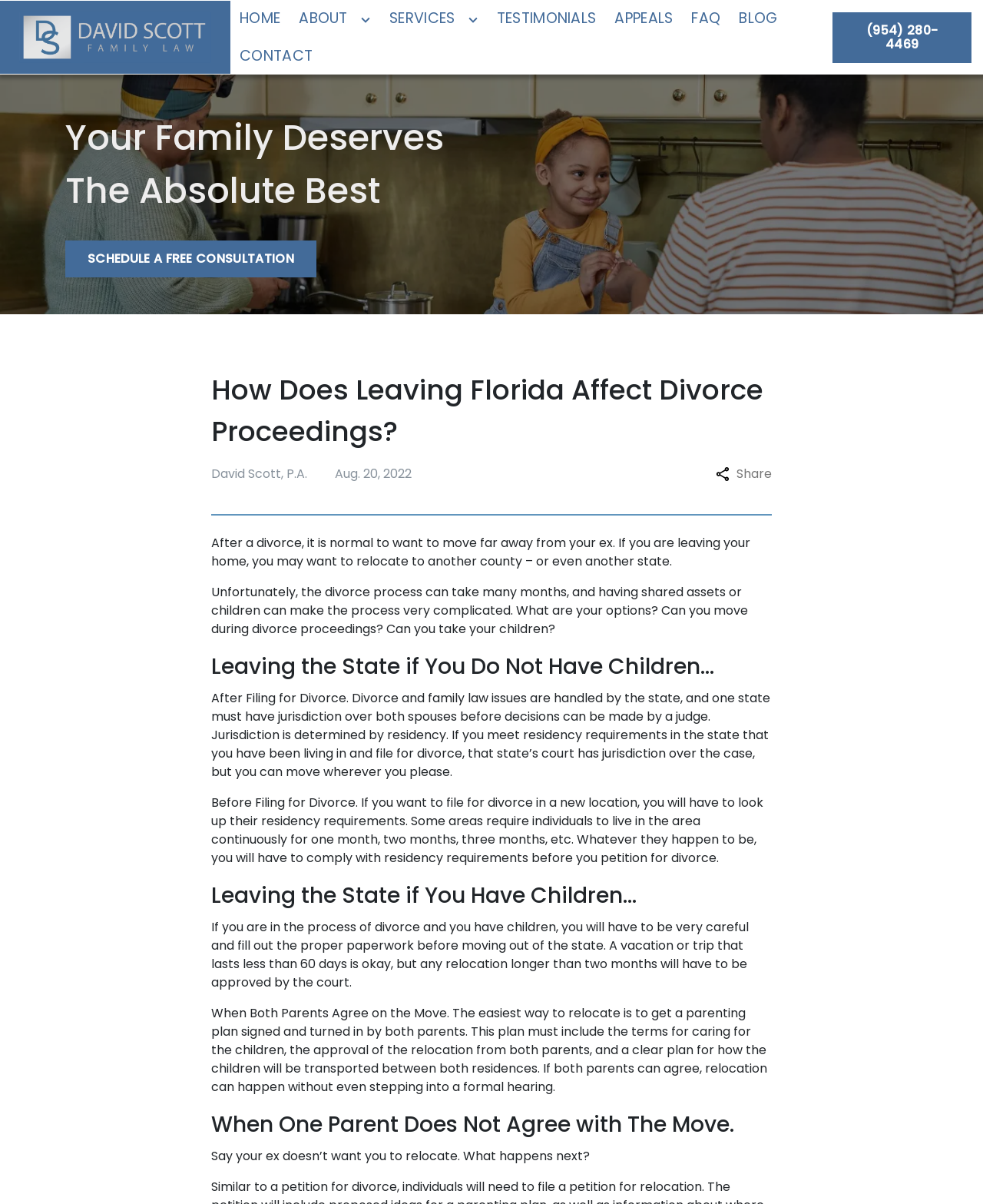Locate the bounding box coordinates of the clickable part needed for the task: "Click the 'Schedule a Free Consultation' link".

[0.066, 0.2, 0.322, 0.23]